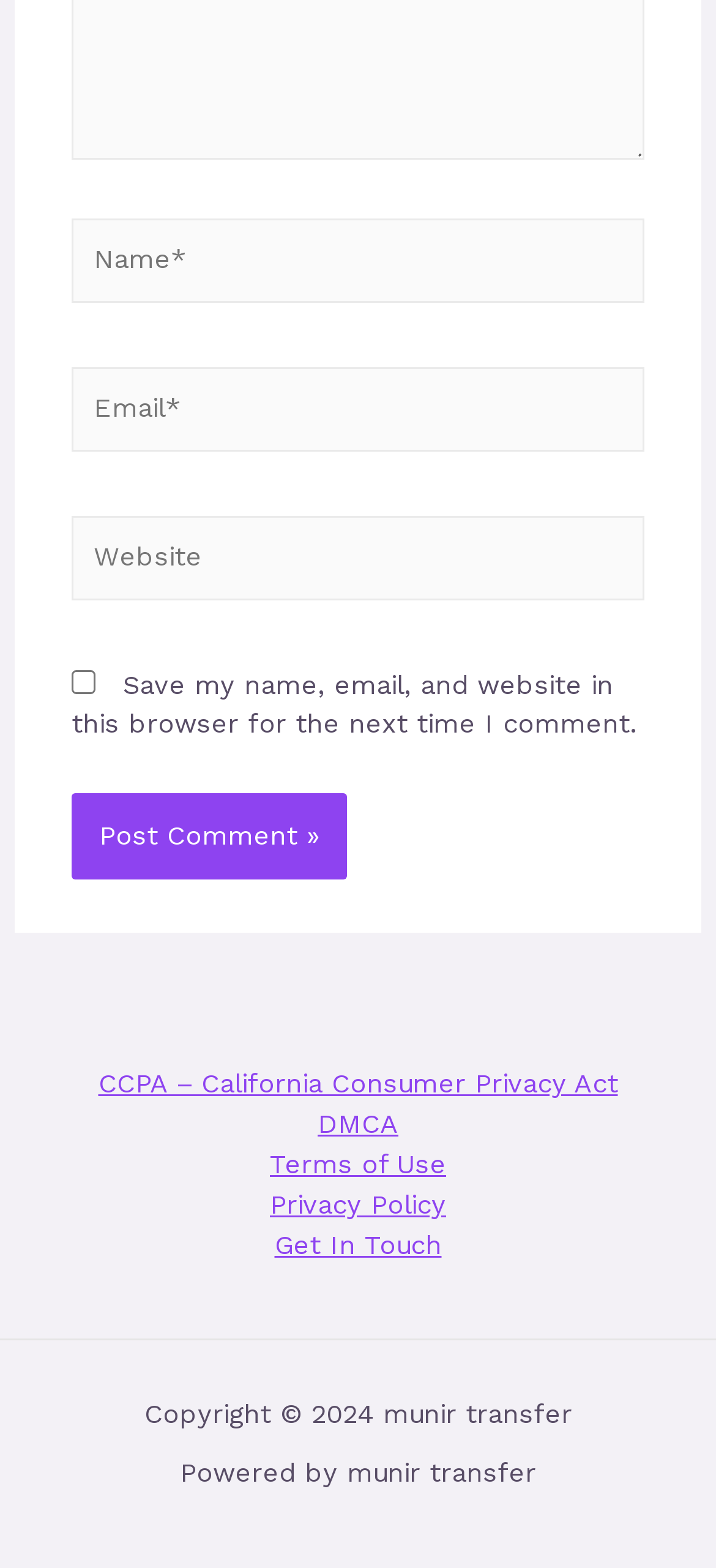Indicate the bounding box coordinates of the element that needs to be clicked to satisfy the following instruction: "Visit the terms of use page". The coordinates should be four float numbers between 0 and 1, i.e., [left, top, right, bottom].

[0.326, 0.73, 0.674, 0.756]